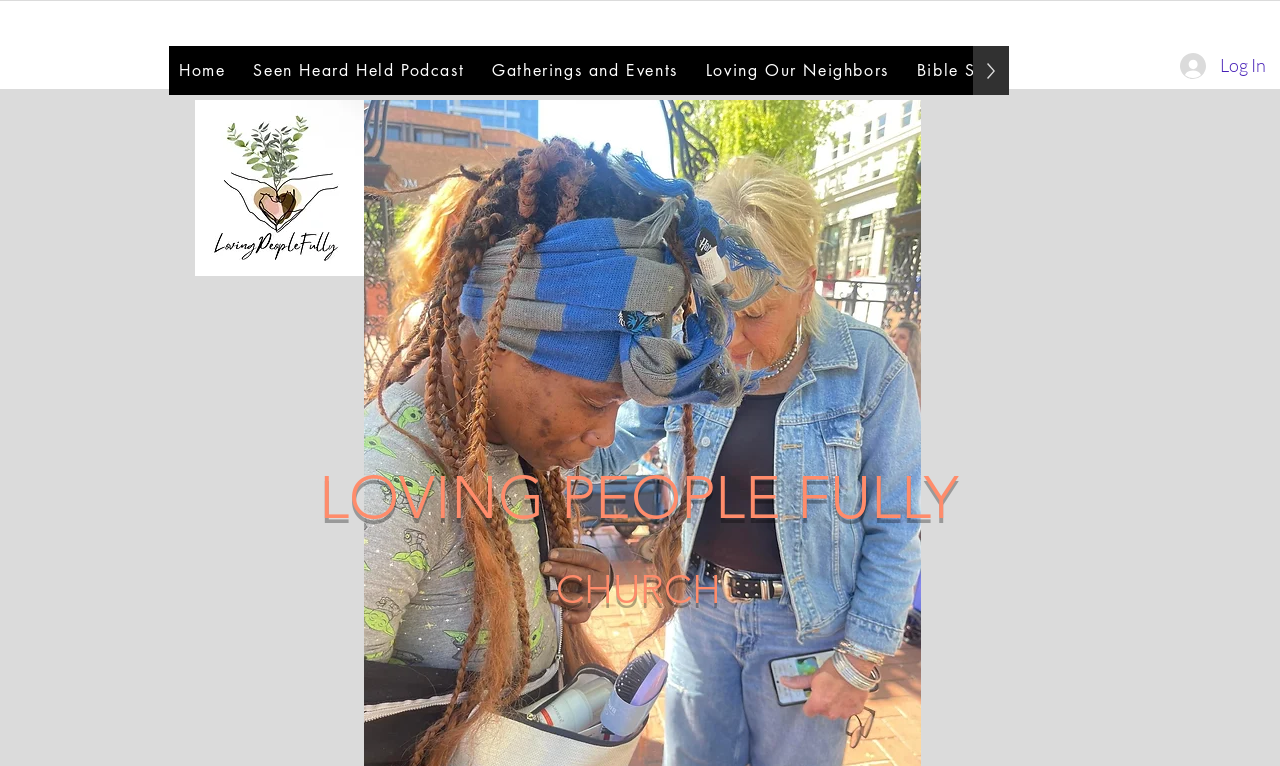Please determine the bounding box coordinates of the element to click in order to execute the following instruction: "learn more about Loving Our Neighbors". The coordinates should be four float numbers between 0 and 1, specified as [left, top, right, bottom].

[0.544, 0.06, 0.702, 0.124]